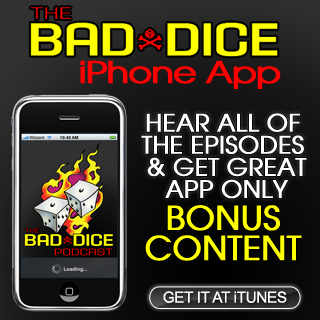What type of content is exclusive to the app? Observe the screenshot and provide a one-word or short phrase answer.

App-only bonus content